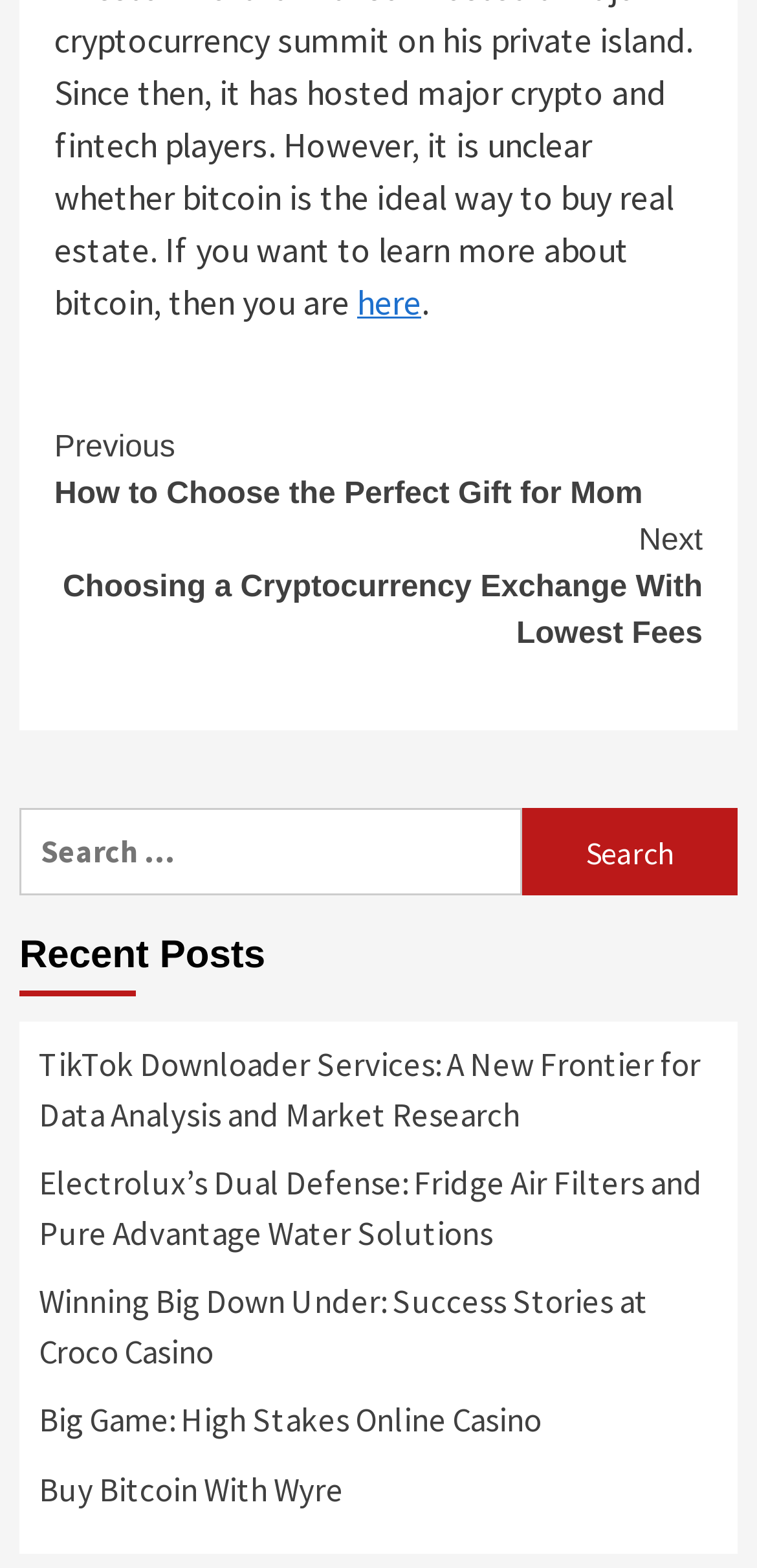What is the text of the first recent post? Look at the image and give a one-word or short phrase answer.

TikTok Downloader Services